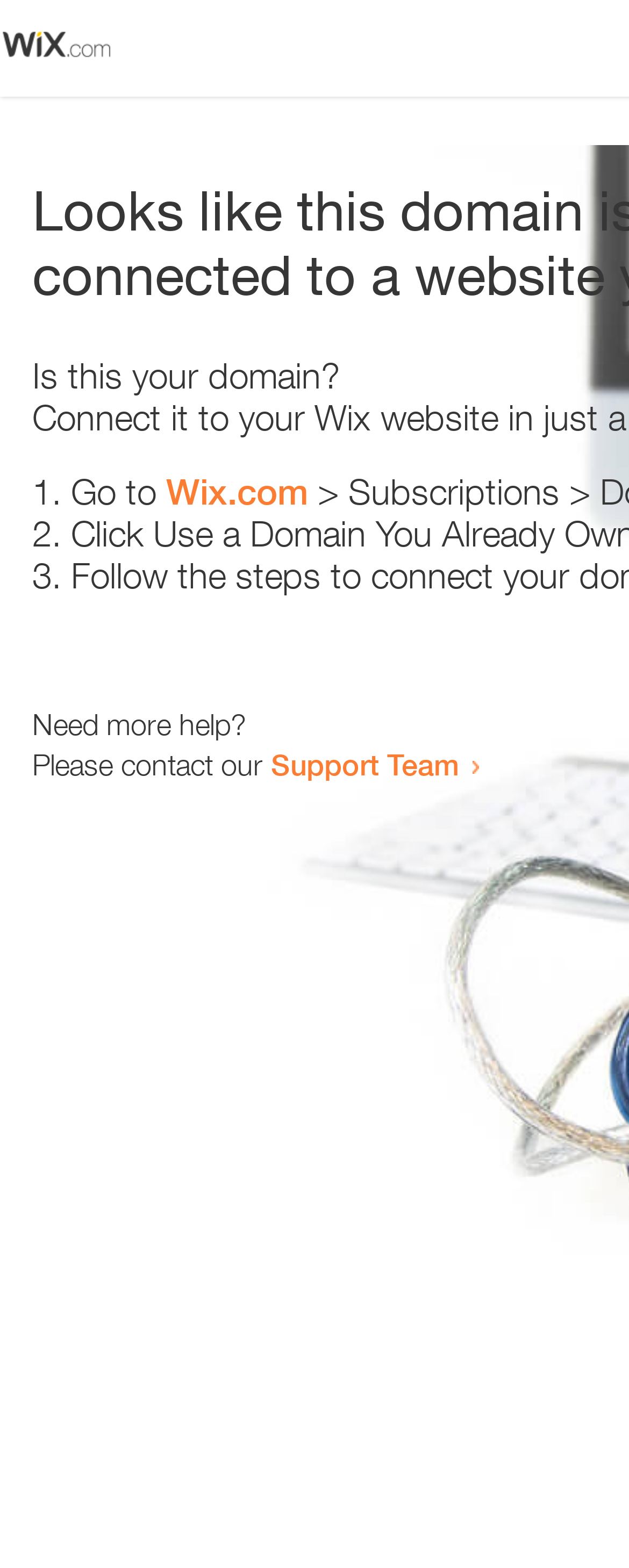How many list markers are present?
From the screenshot, provide a brief answer in one word or phrase.

3